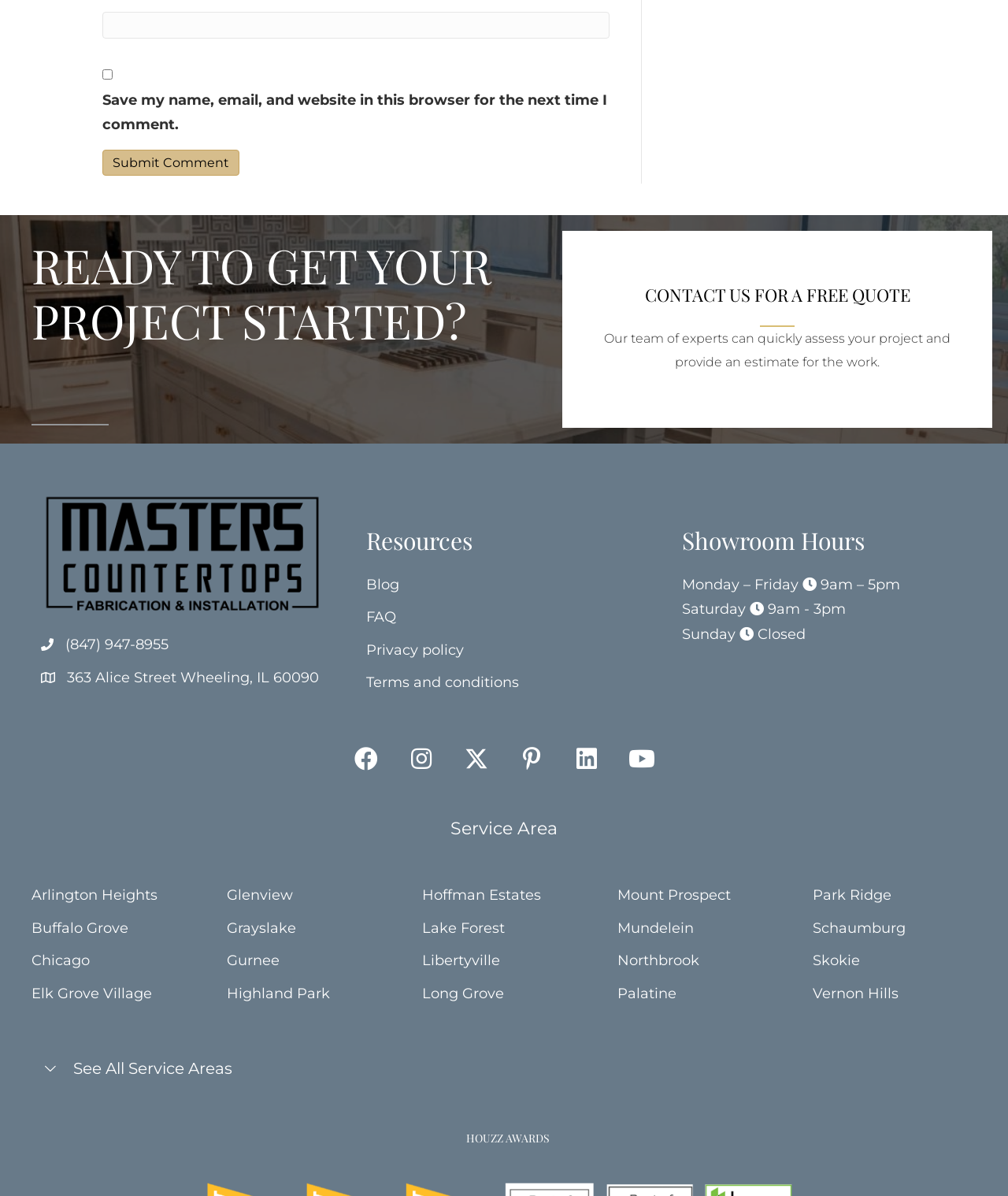Determine the coordinates of the bounding box that should be clicked to complete the instruction: "Visit the Facebook page". The coordinates should be represented by four float numbers between 0 and 1: [left, top, right, bottom].

[0.34, 0.614, 0.387, 0.654]